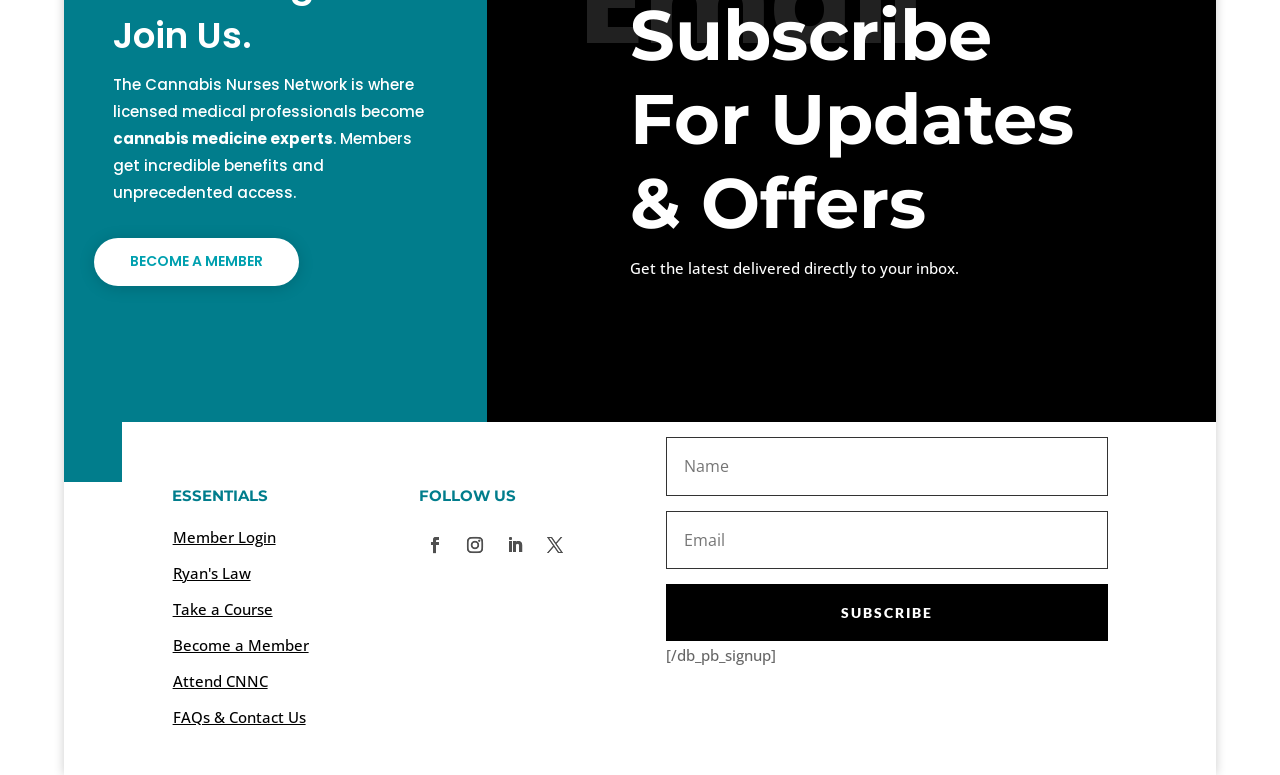Please locate the bounding box coordinates for the element that should be clicked to achieve the following instruction: "Click on What’s New". Ensure the coordinates are given as four float numbers between 0 and 1, i.e., [left, top, right, bottom].

None